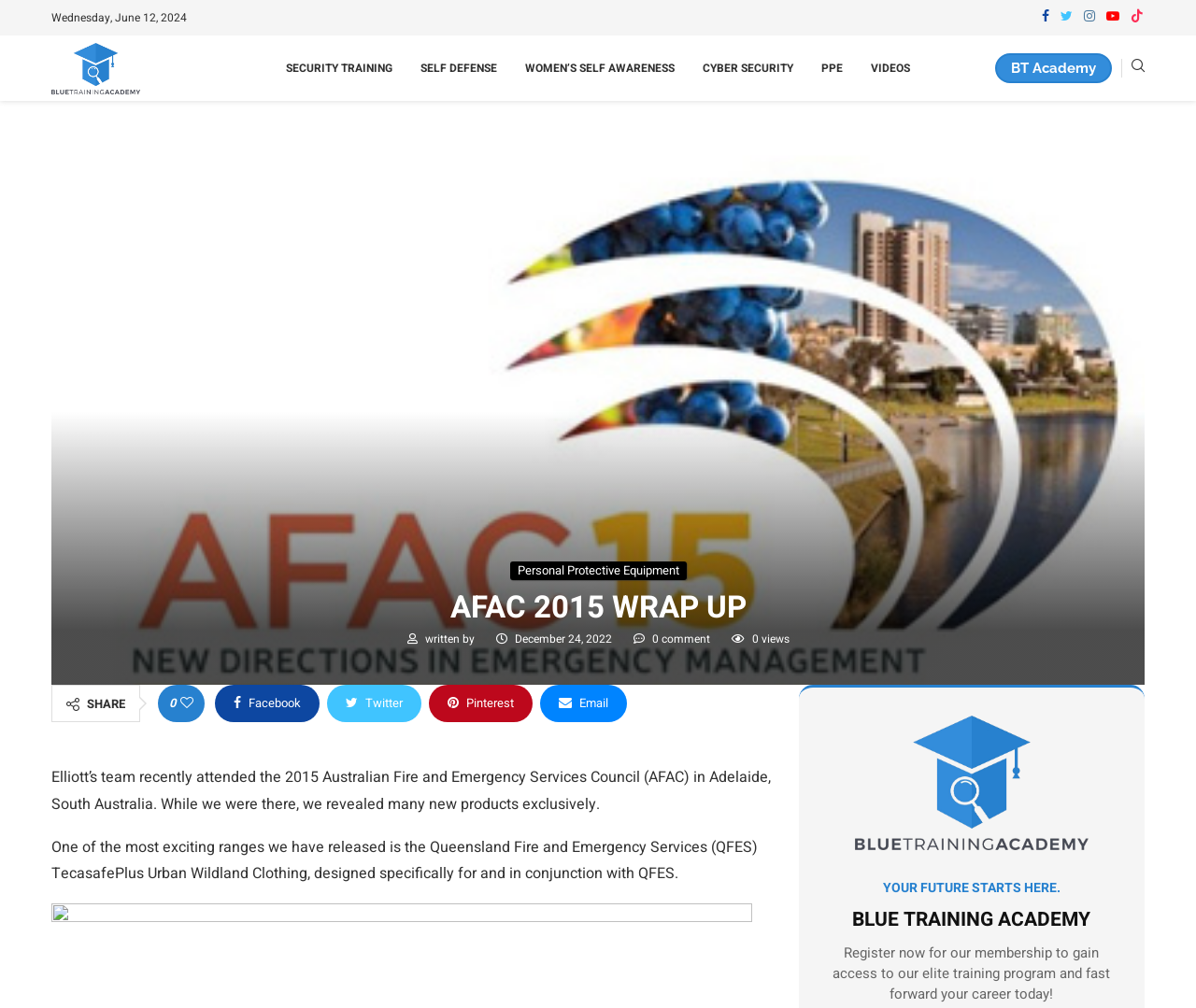Please specify the bounding box coordinates of the clickable region to carry out the following instruction: "Read the blog post AFAC 2015 WRAP UP". The coordinates should be four float numbers between 0 and 1, in the format [left, top, right, bottom].

[0.066, 0.58, 0.934, 0.626]